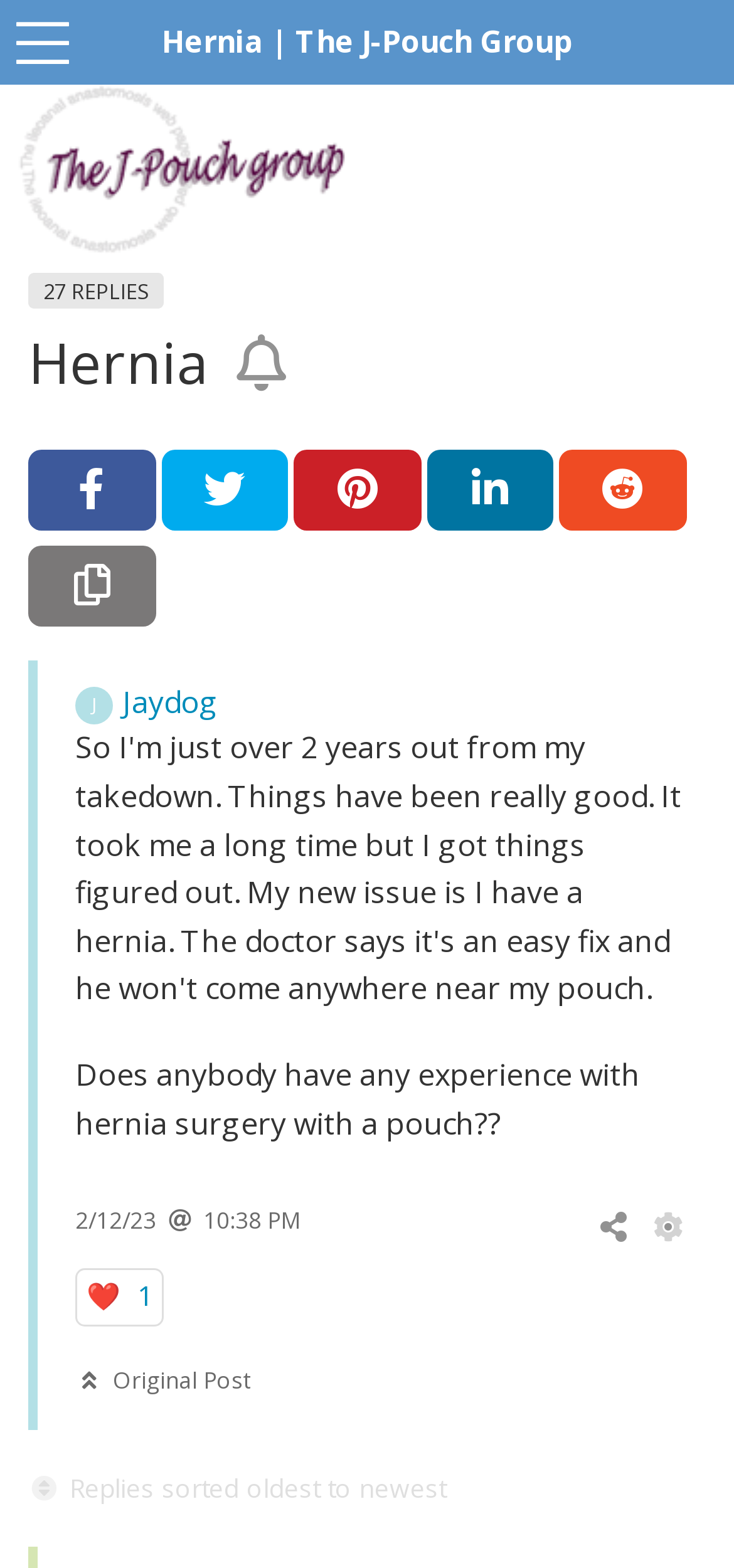Please determine the bounding box coordinates of the area that needs to be clicked to complete this task: 'Share on Facebook'. The coordinates must be four float numbers between 0 and 1, formatted as [left, top, right, bottom].

[0.038, 0.287, 0.212, 0.339]